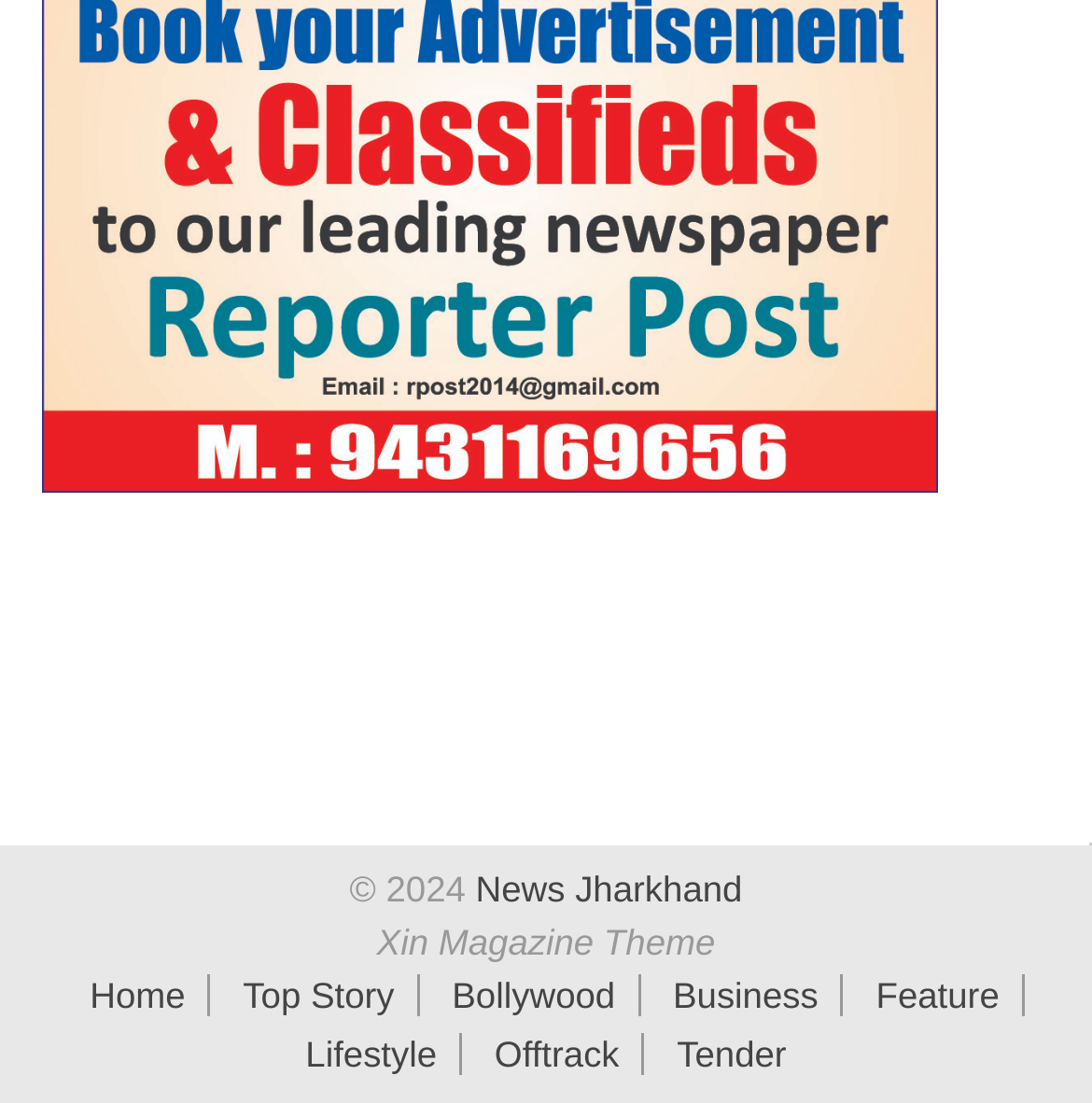Could you highlight the region that needs to be clicked to execute the instruction: "go to home page"?

[0.062, 0.884, 0.19, 0.922]